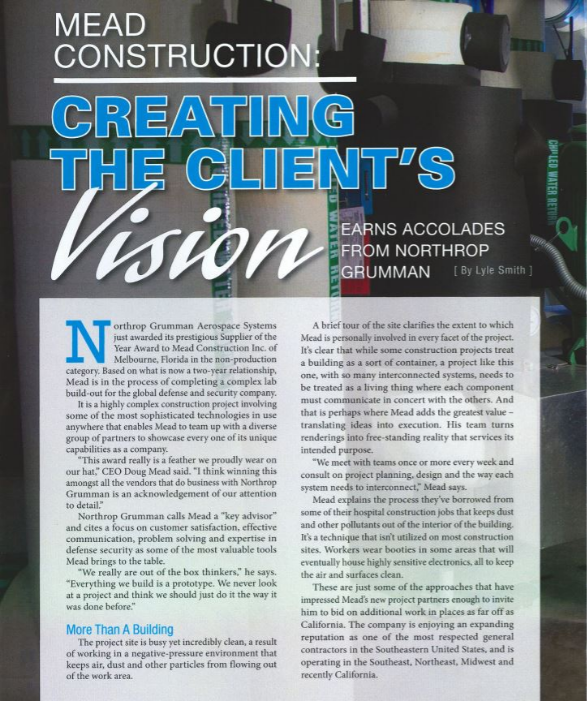Please provide a short answer using a single word or phrase for the question:
What award did Mead Construction receive from Northrop Grumman?

Supplier of the Year